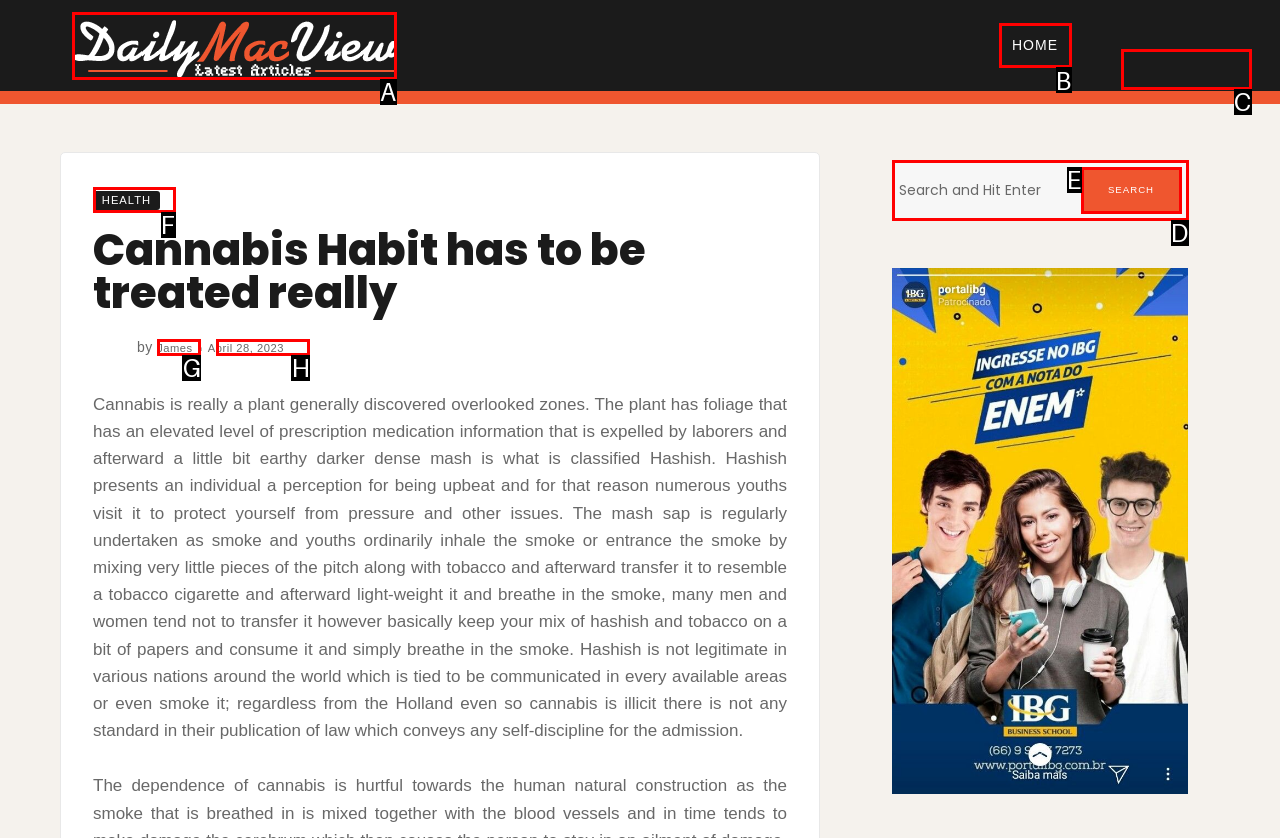Using the description: Cooking, find the best-matching HTML element. Indicate your answer with the letter of the chosen option.

None